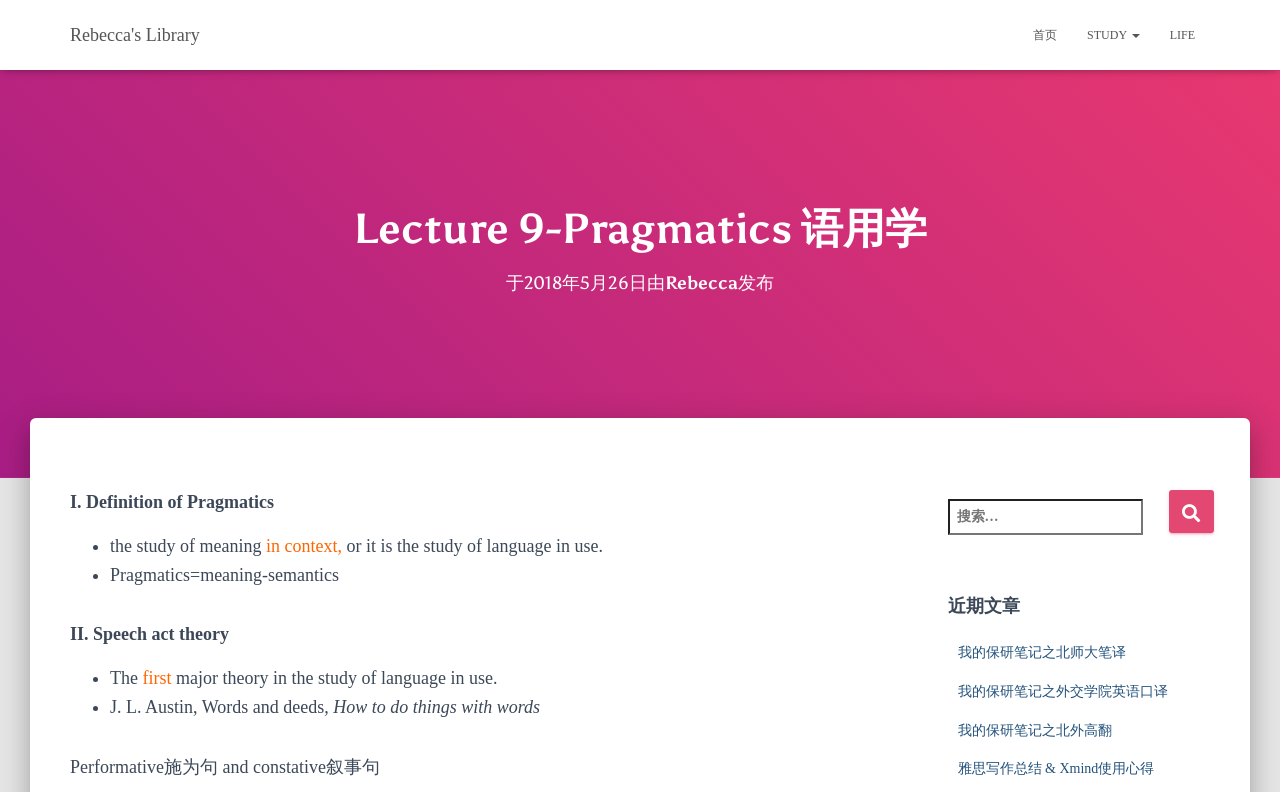Use a single word or phrase to answer the question: What can be found in the search box?

搜索：